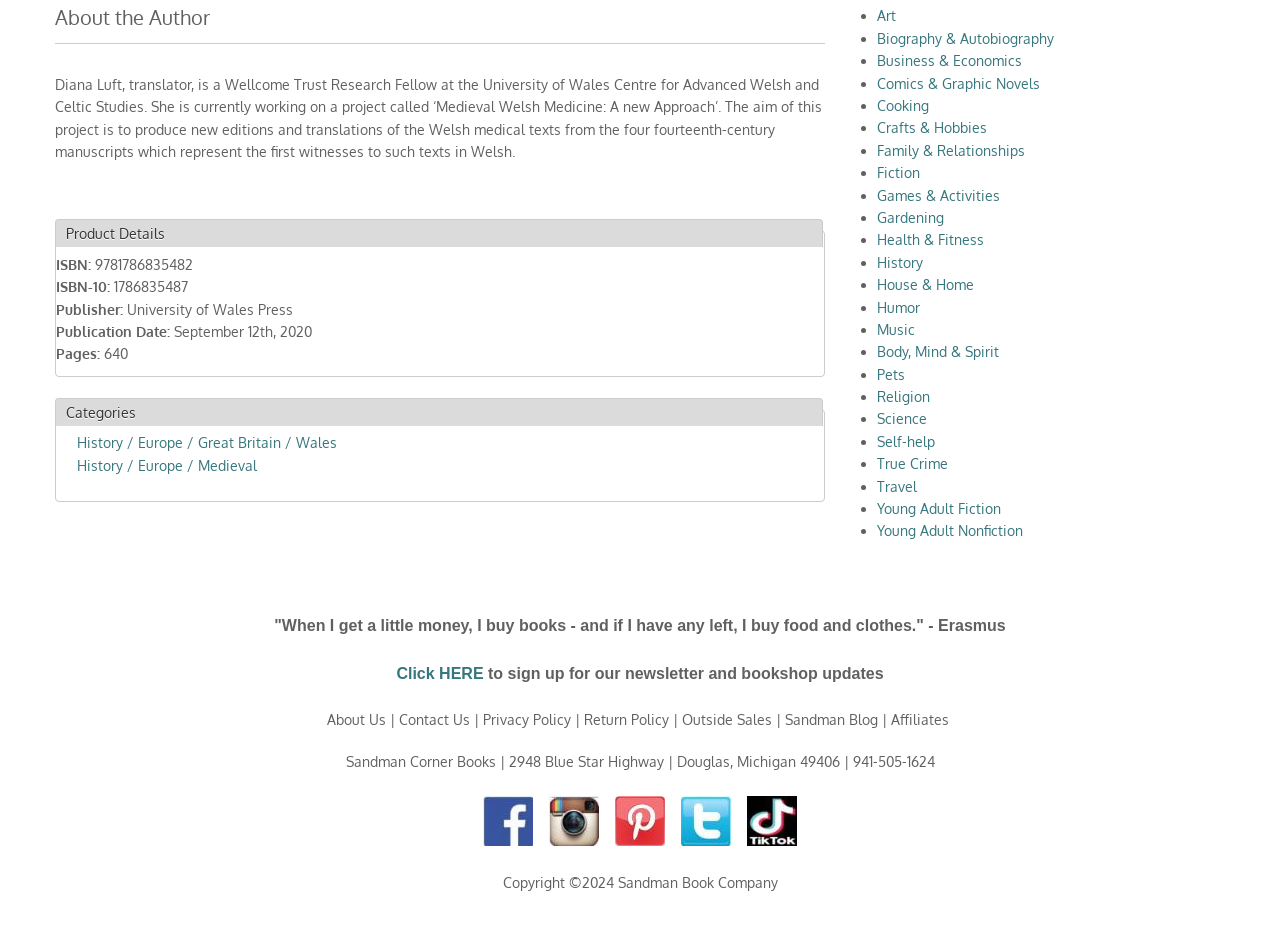What is the ISBN of this book?
Look at the image and respond with a single word or a short phrase.

9781786835482